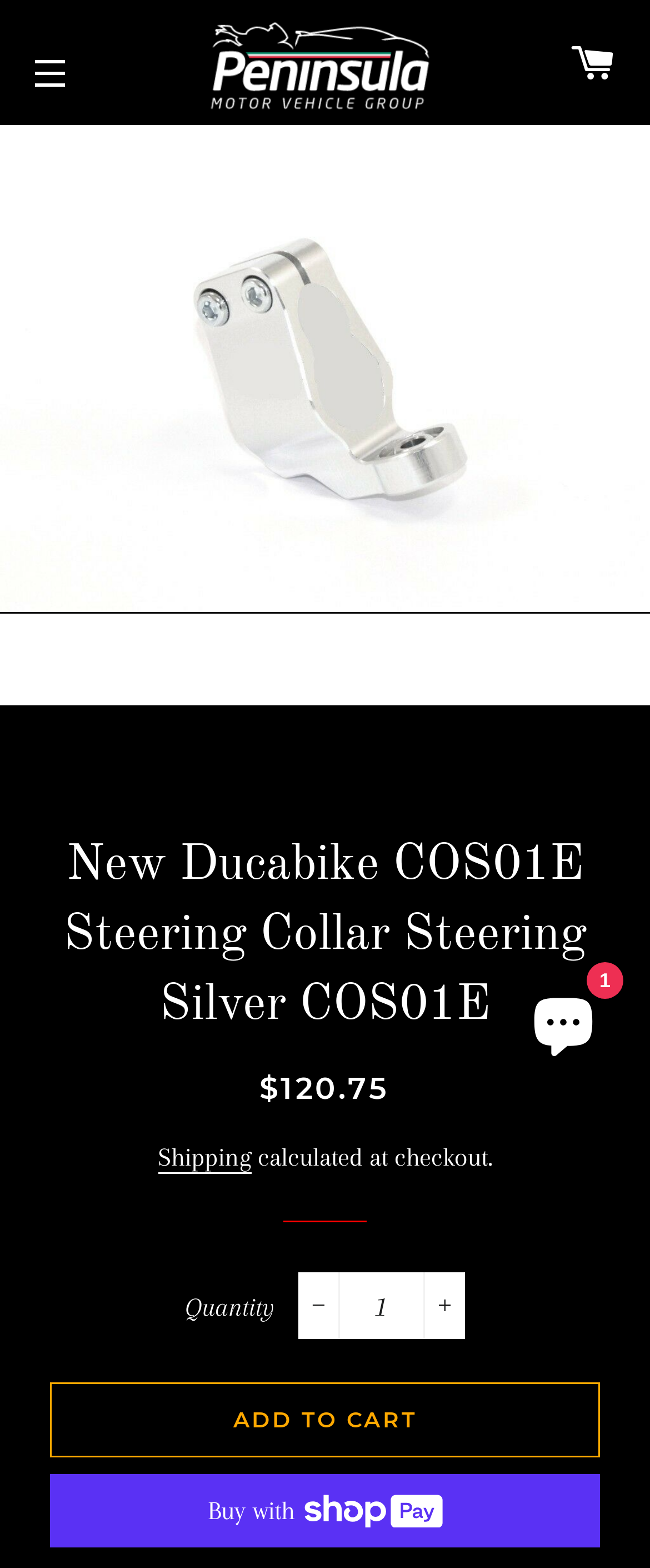Determine the bounding box for the UI element described here: "Cart".

[0.84, 0.005, 0.987, 0.08]